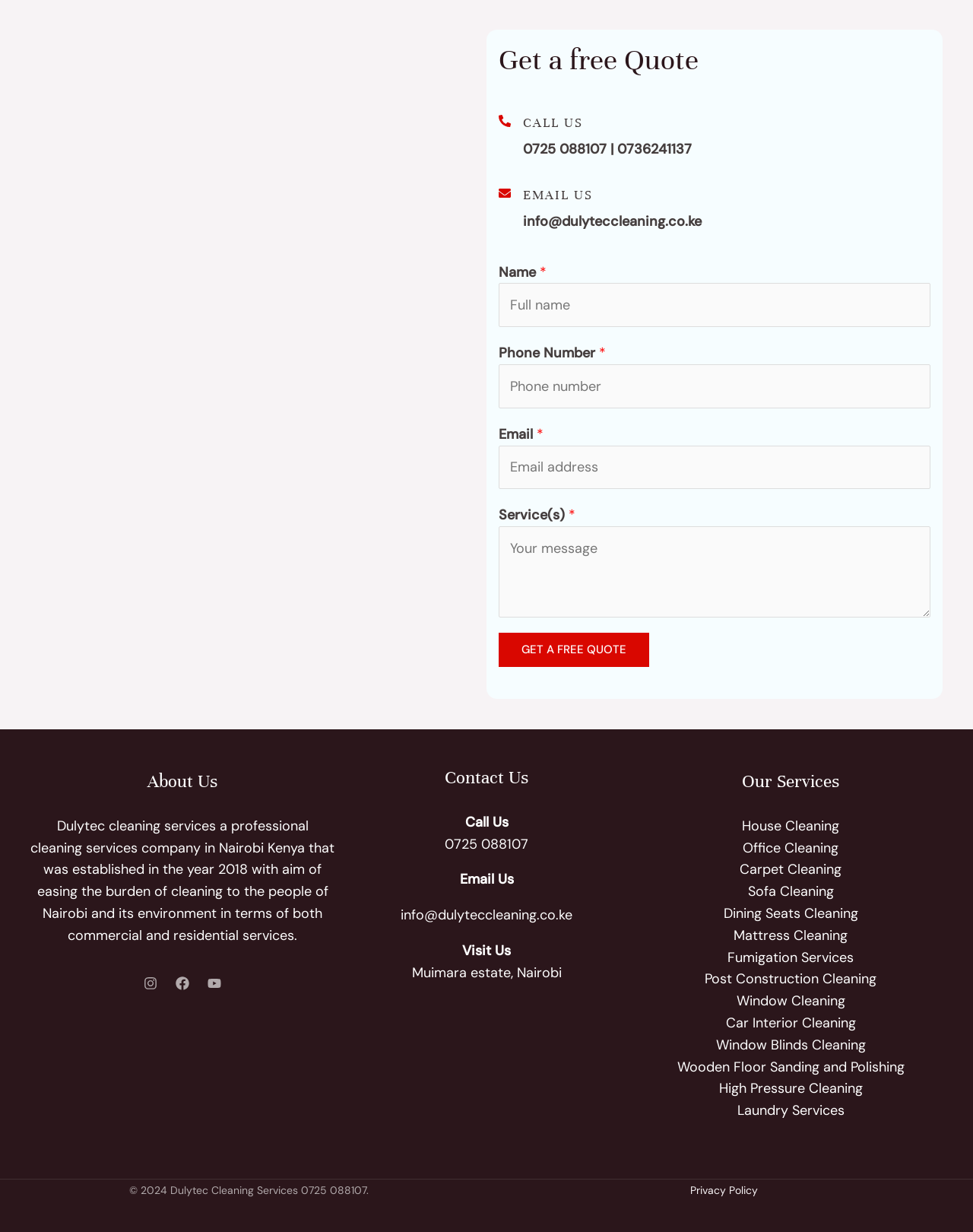Respond with a single word or phrase for the following question: 
What is the copyright information on the webpage?

© 2024 Dulytec Cleaning Services